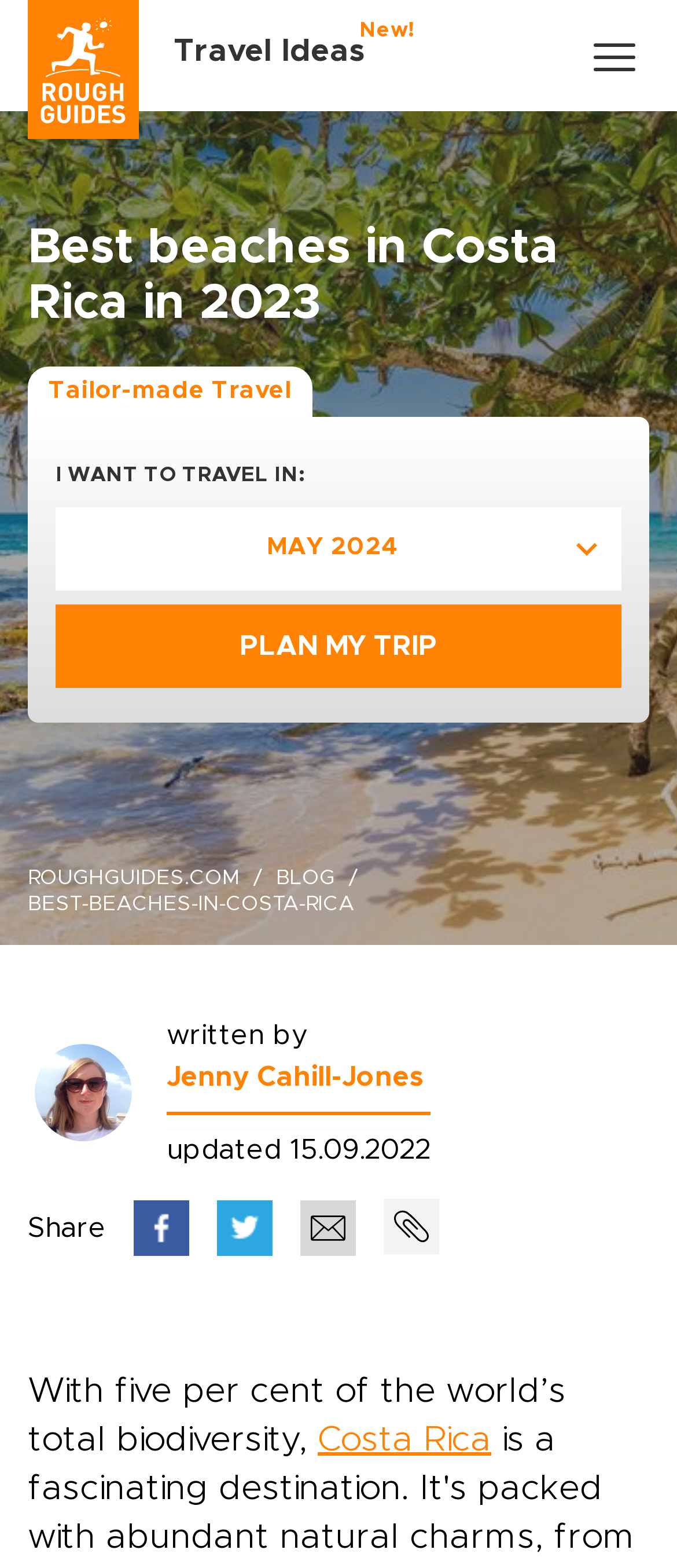How many social media links are there?
Refer to the image and give a detailed response to the question.

I found the answer by looking at the social media section, where I see three links: facebook, twitter, and another one. This suggests that there are three social media links.